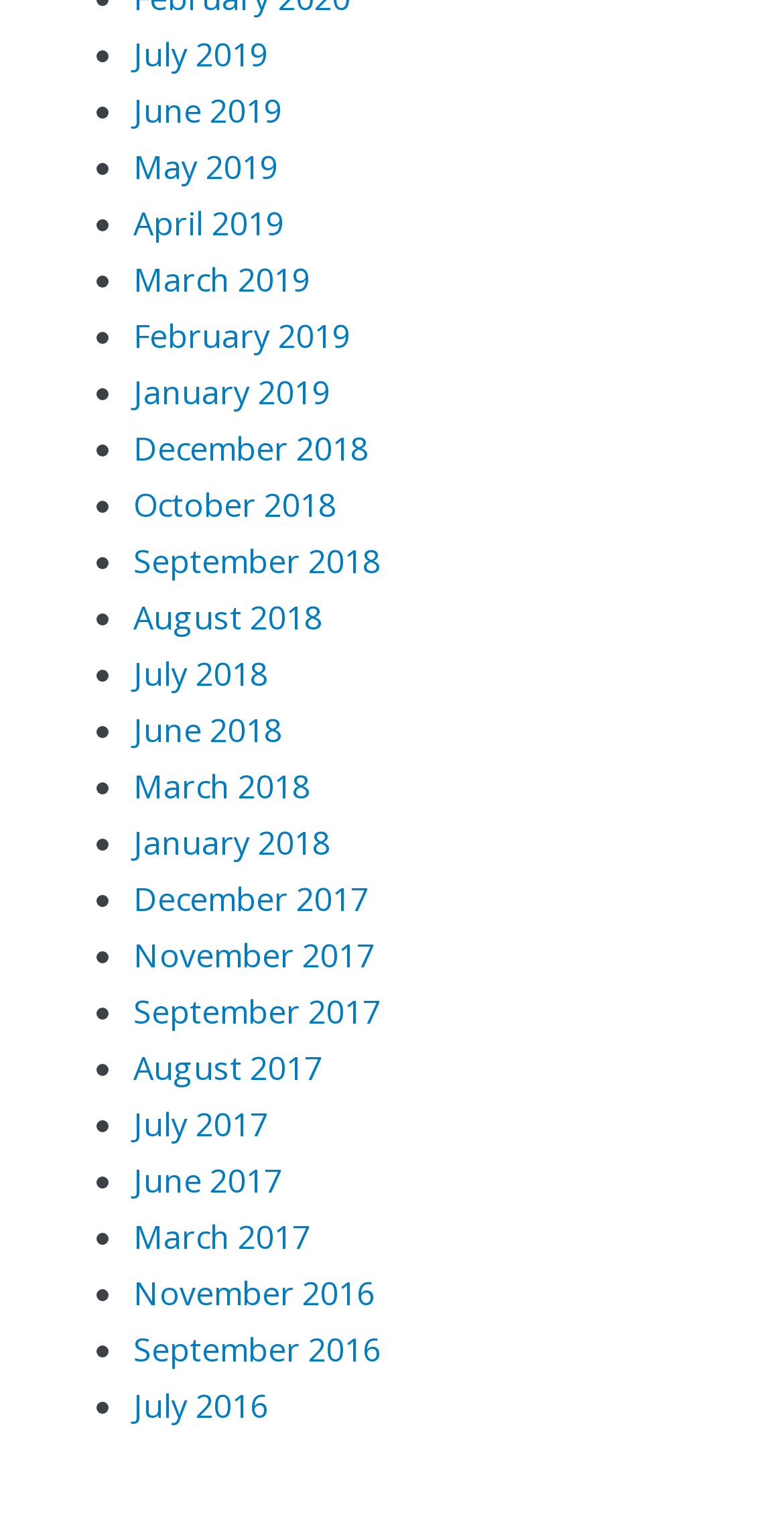What is the latest month listed on this webpage? Using the information from the screenshot, answer with a single word or phrase.

July 2019